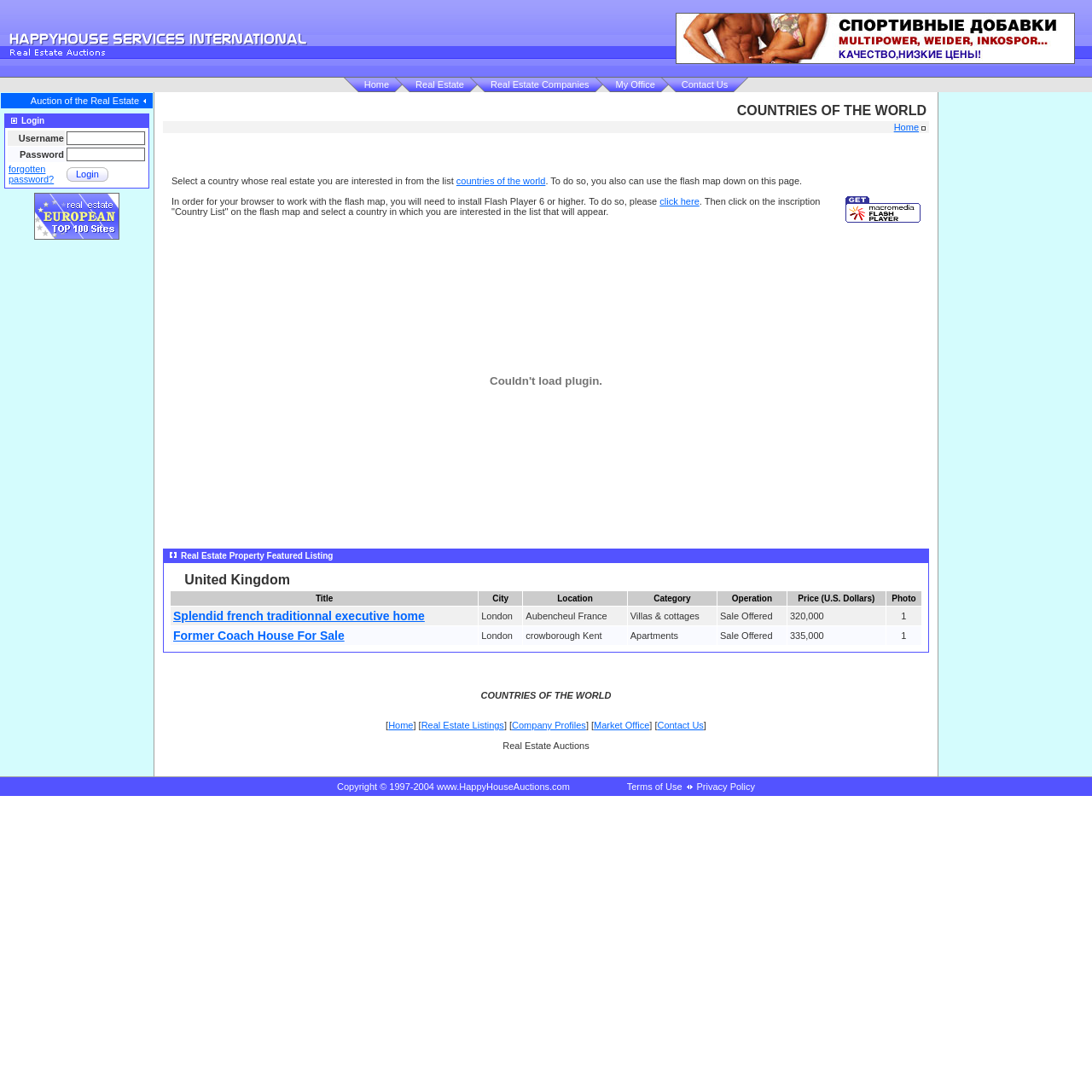How many main sections are there on the webpage?
Answer the question based on the image using a single word or a brief phrase.

3